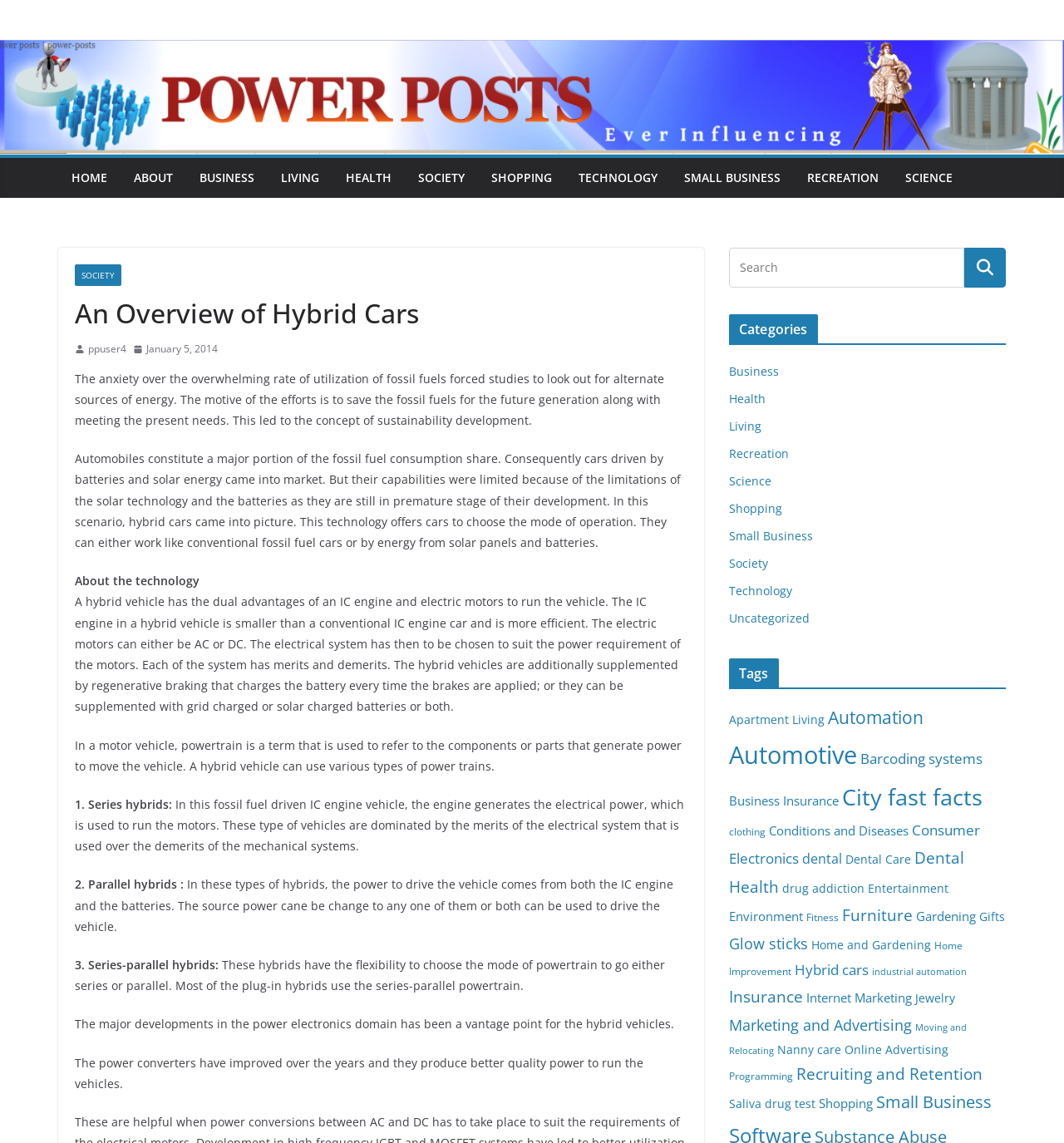Please give the bounding box coordinates of the area that should be clicked to fulfill the following instruction: "read about Hybrid cars". The coordinates should be in the format of four float numbers from 0 to 1, i.e., [left, top, right, bottom].

[0.07, 0.259, 0.646, 0.289]